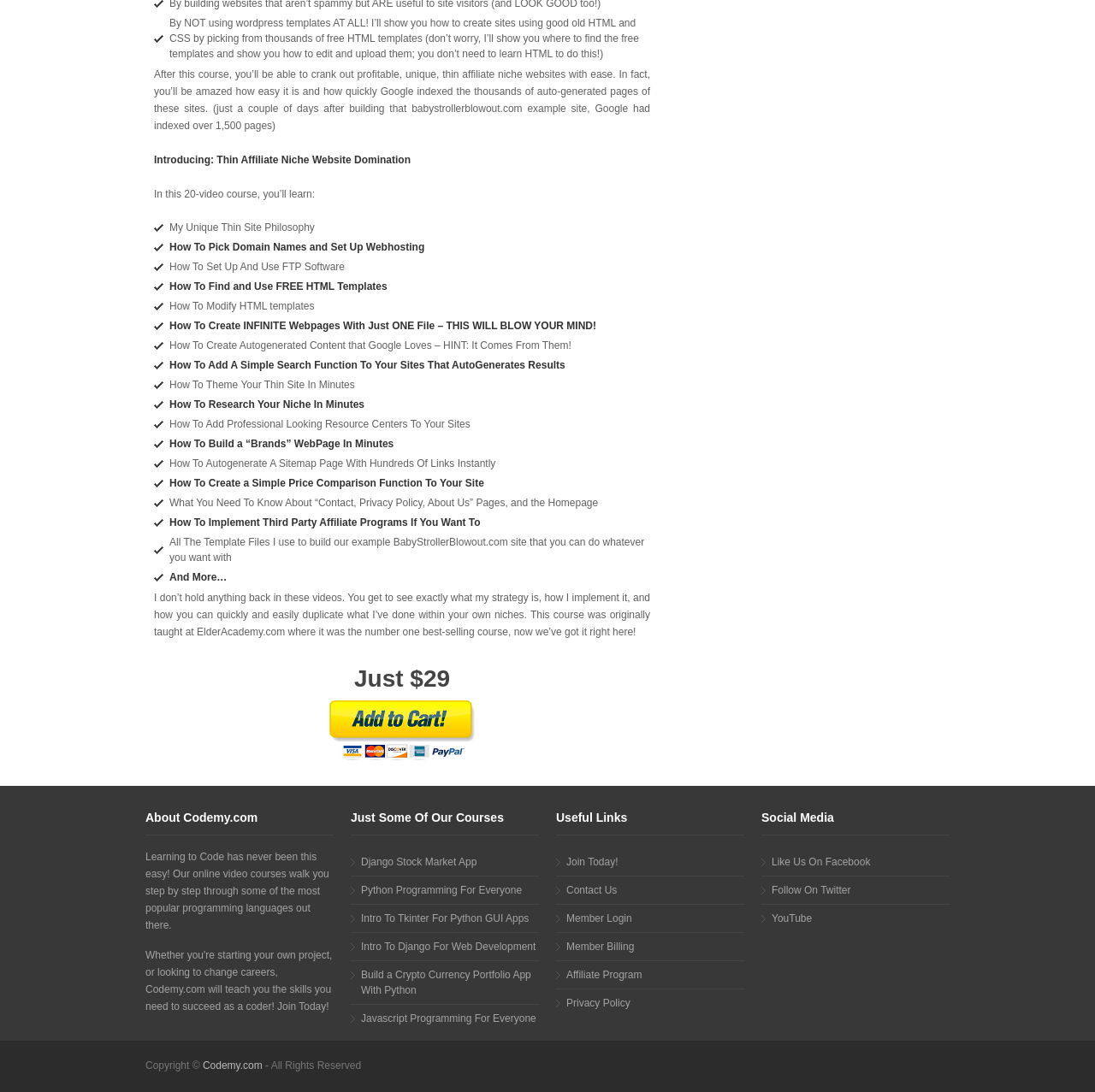How many videos are in the course?
Please give a detailed and thorough answer to the question, covering all relevant points.

The webpage mentions 'In this 20-video course, you’ll learn:', which indicates that the course consists of 20 videos.